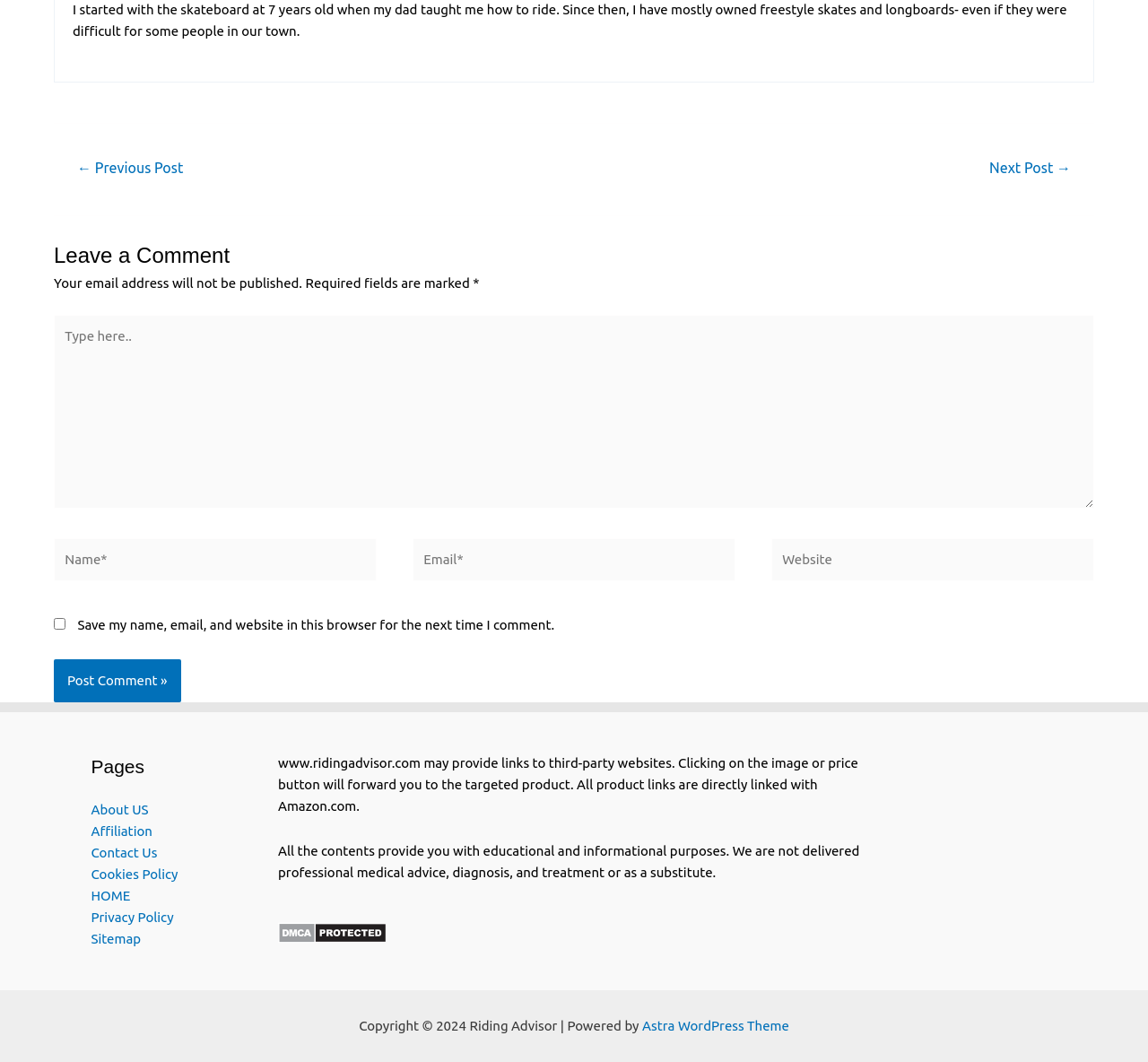Find the bounding box coordinates for the area that must be clicked to perform this action: "Click the 'Post Comment »' button".

[0.047, 0.621, 0.157, 0.661]